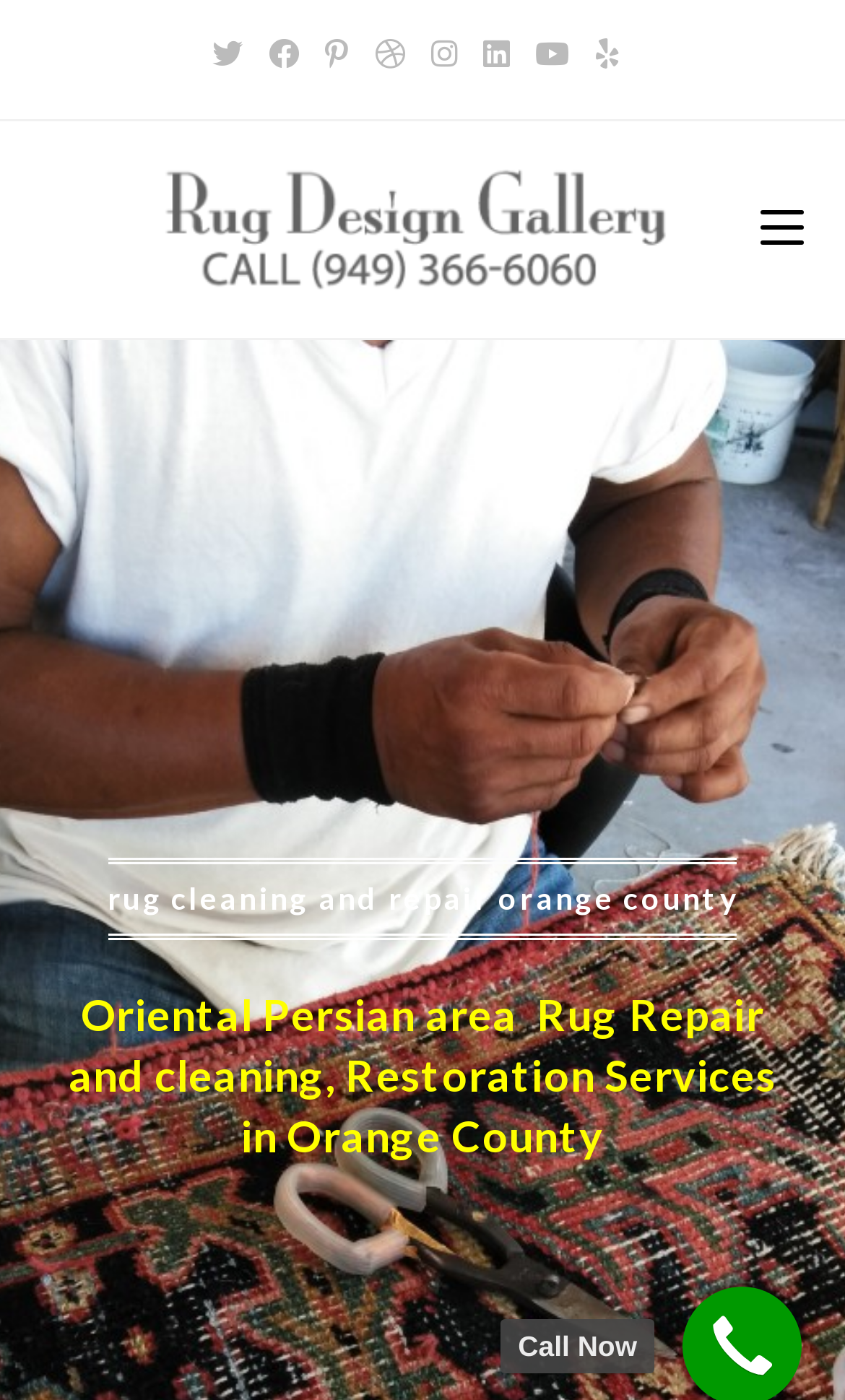Provide a one-word or short-phrase response to the question:
What is the phone number on the webpage?

949-241-7676